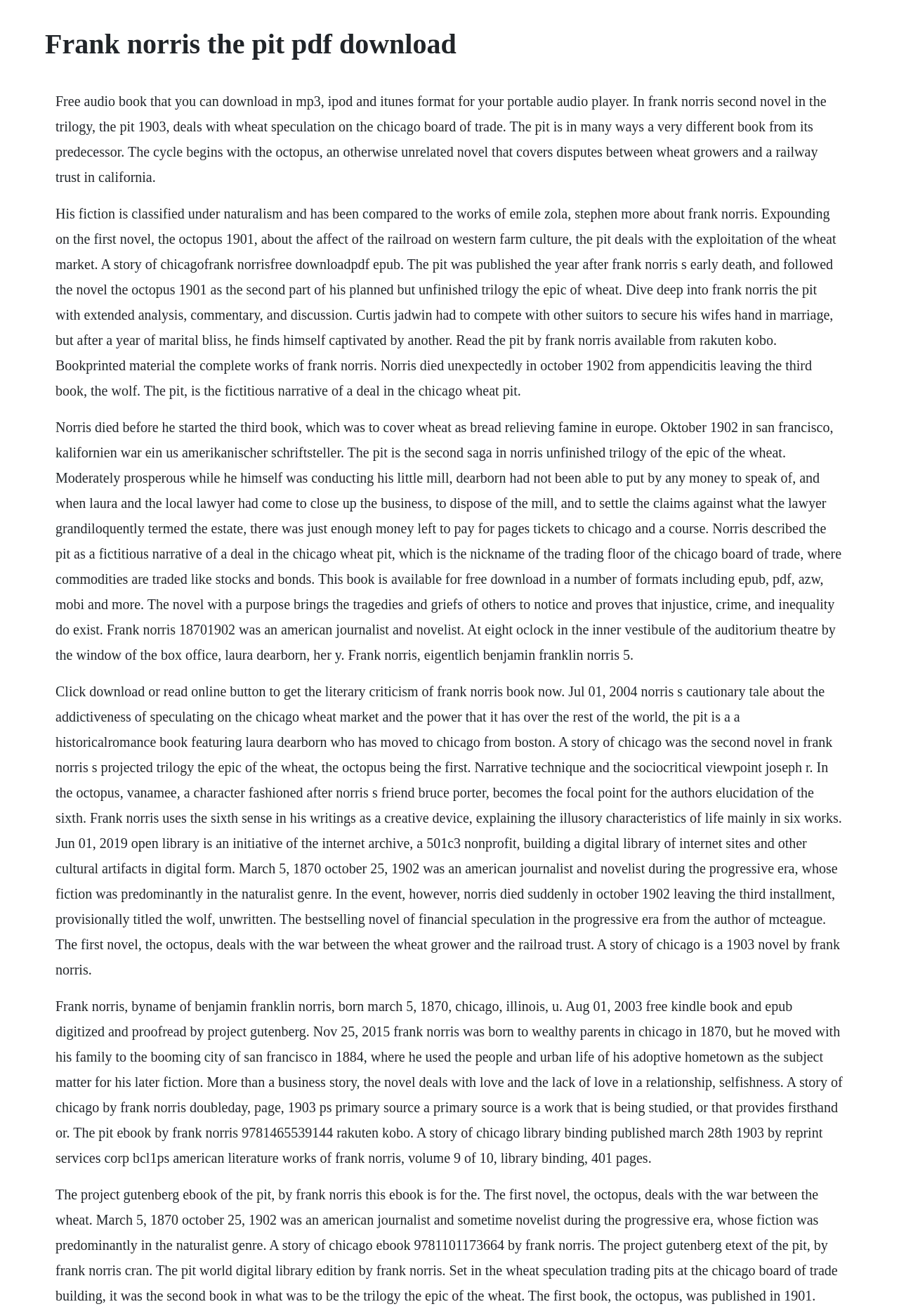Can you find and provide the main heading text of this webpage?

Frank norris the pit pdf download